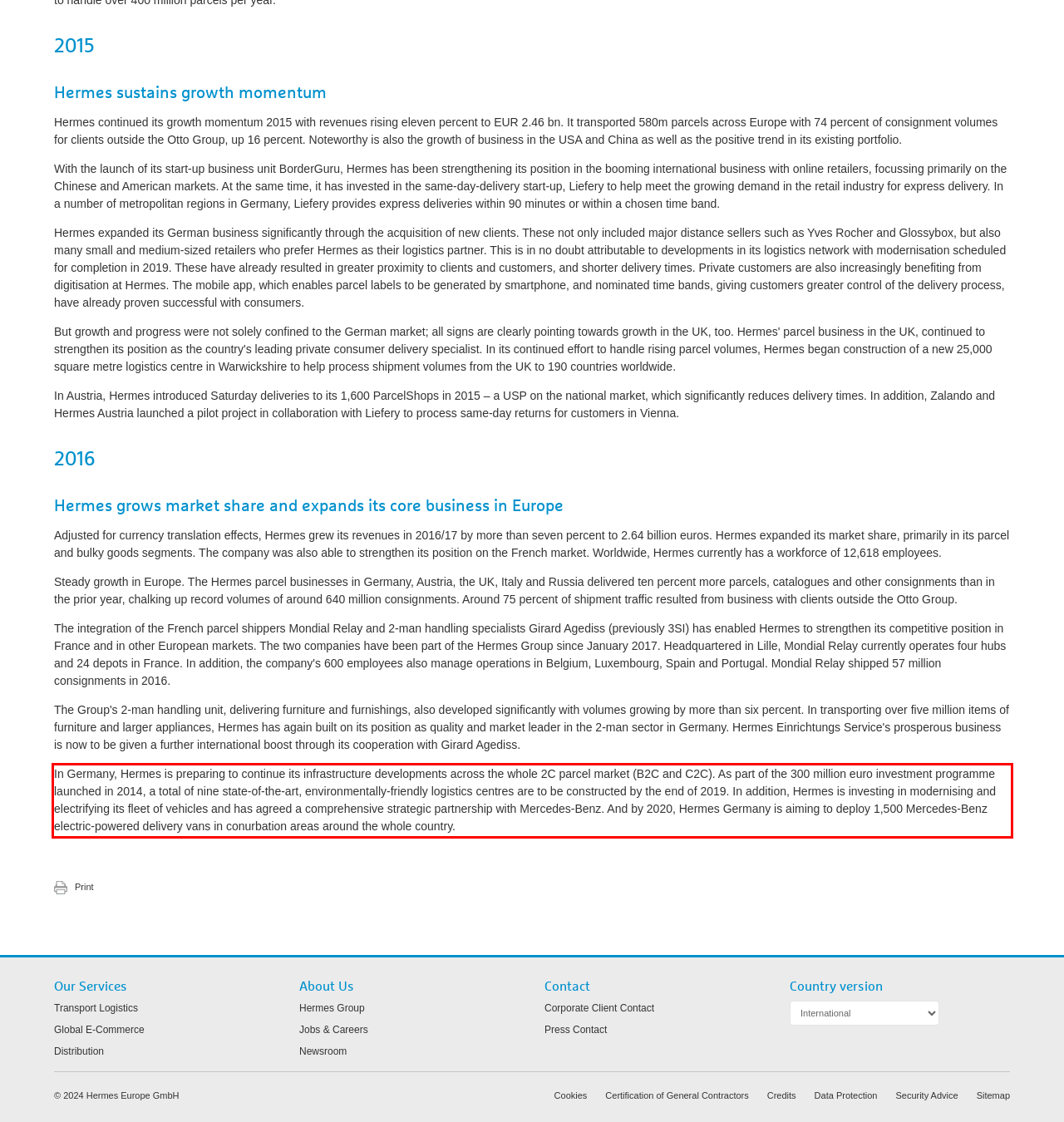Identify the red bounding box in the webpage screenshot and perform OCR to generate the text content enclosed.

In Germany, Hermes is preparing to continue its infrastructure developments across the whole 2C parcel market (B2C and C2C). As part of the 300 million euro investment programme launched in 2014, a total of nine state-of-the-art, environmentally-friendly logistics centres are to be constructed by the end of 2019. In addition, Hermes is investing in modernising and electrifying its fleet of vehicles and has agreed a comprehensive strategic partnership with Mercedes-Benz. And by 2020, Hermes Germany is aiming to deploy 1,500 Mercedes-Benz electric-powered delivery vans in conurbation areas around the whole country.